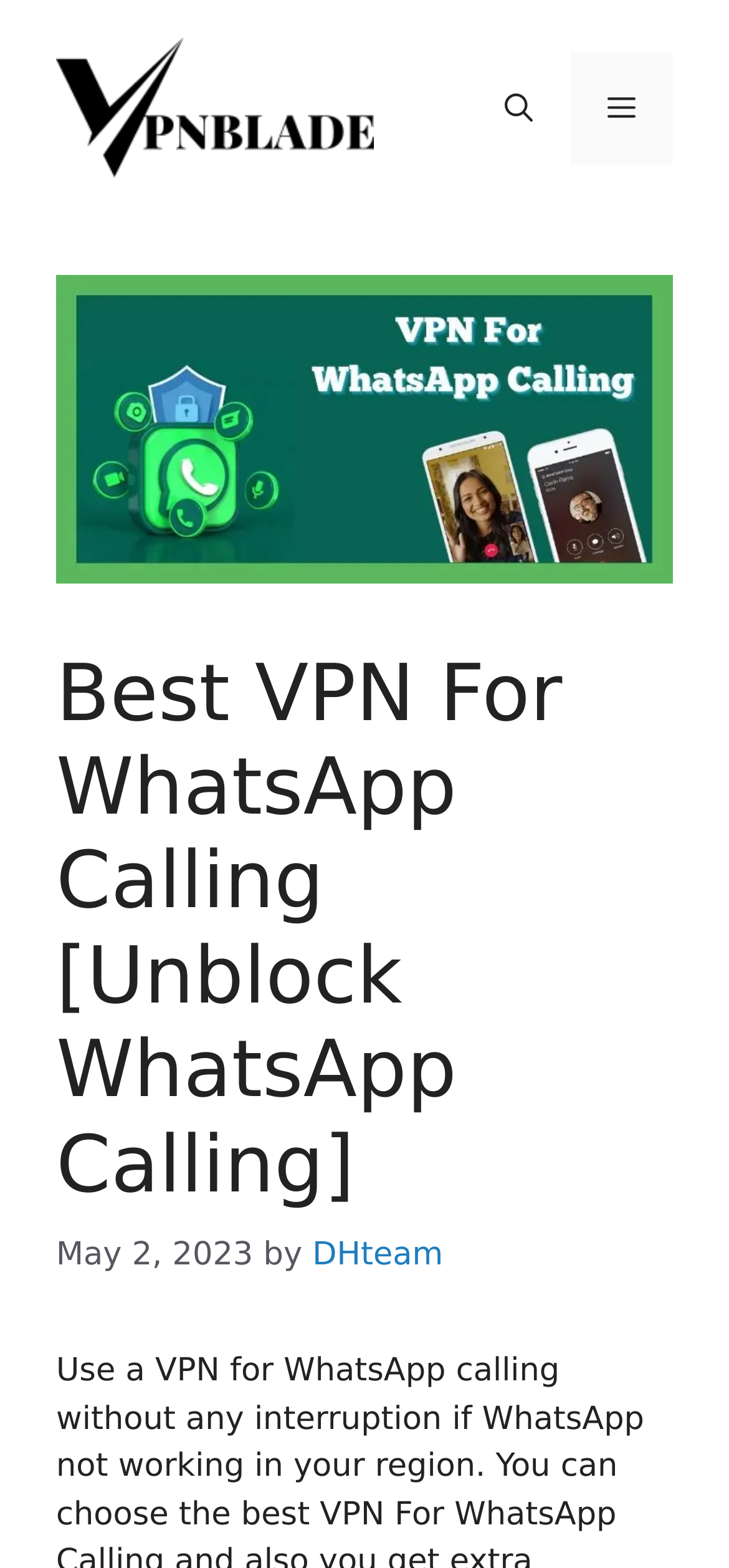Predict the bounding box of the UI element that fits this description: "aria-label="Open search"".

[0.641, 0.034, 0.782, 0.105]